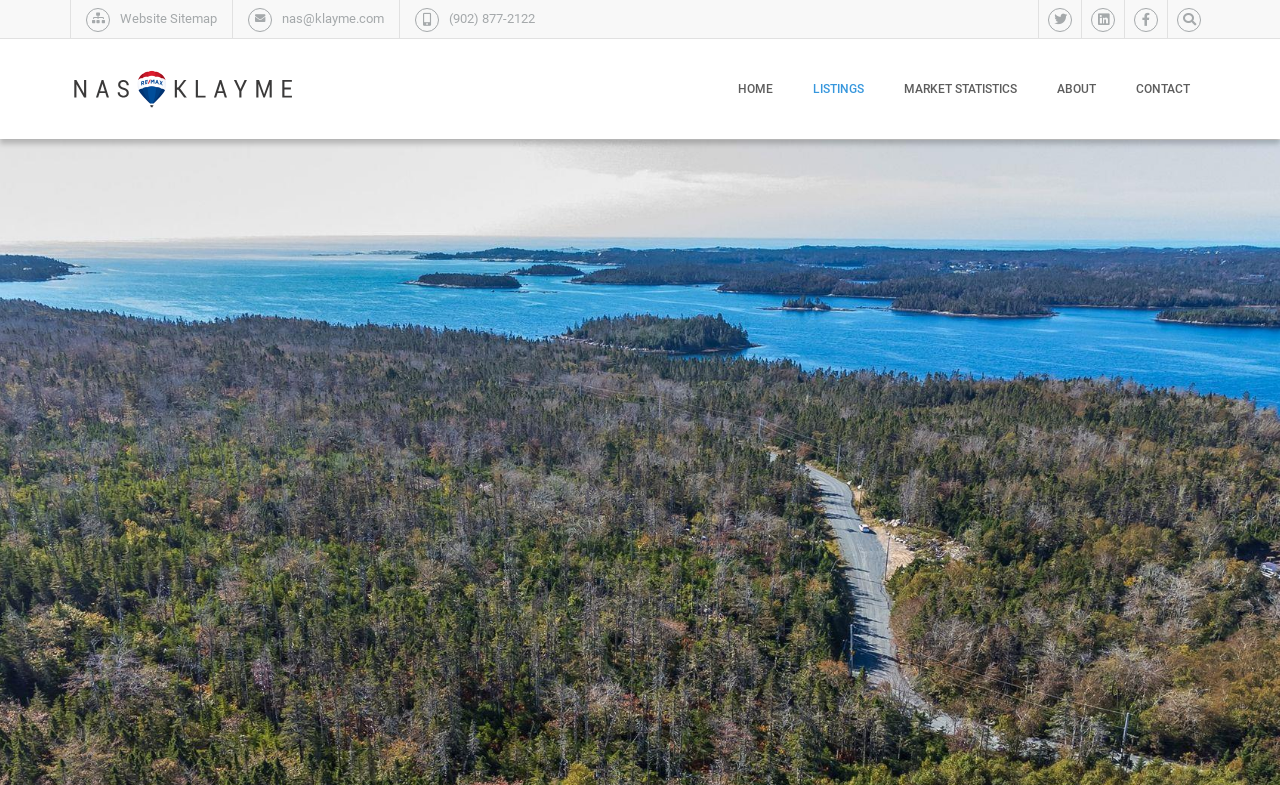Please identify the bounding box coordinates of where to click in order to follow the instruction: "View MARKET STATISTICS".

[0.691, 0.05, 0.81, 0.177]